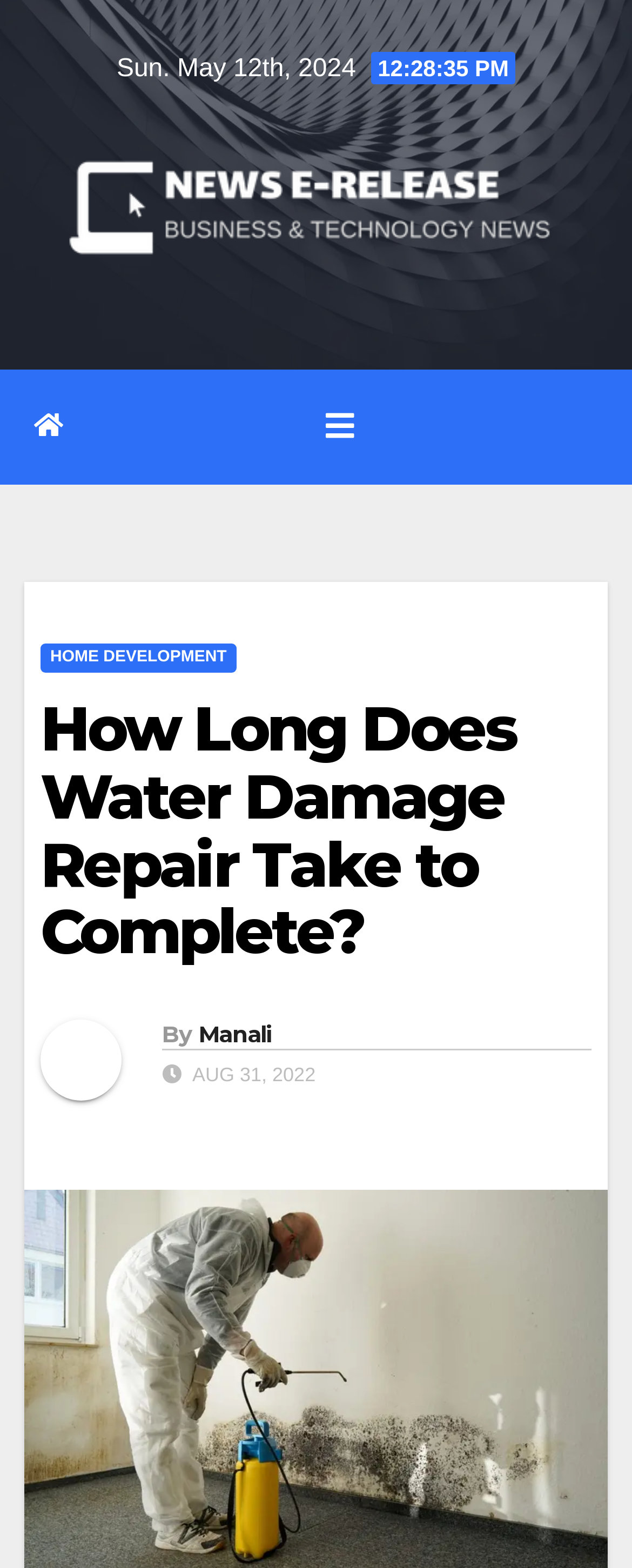Answer the question below in one word or phrase:
What is the navigation button's status?

Not expanded